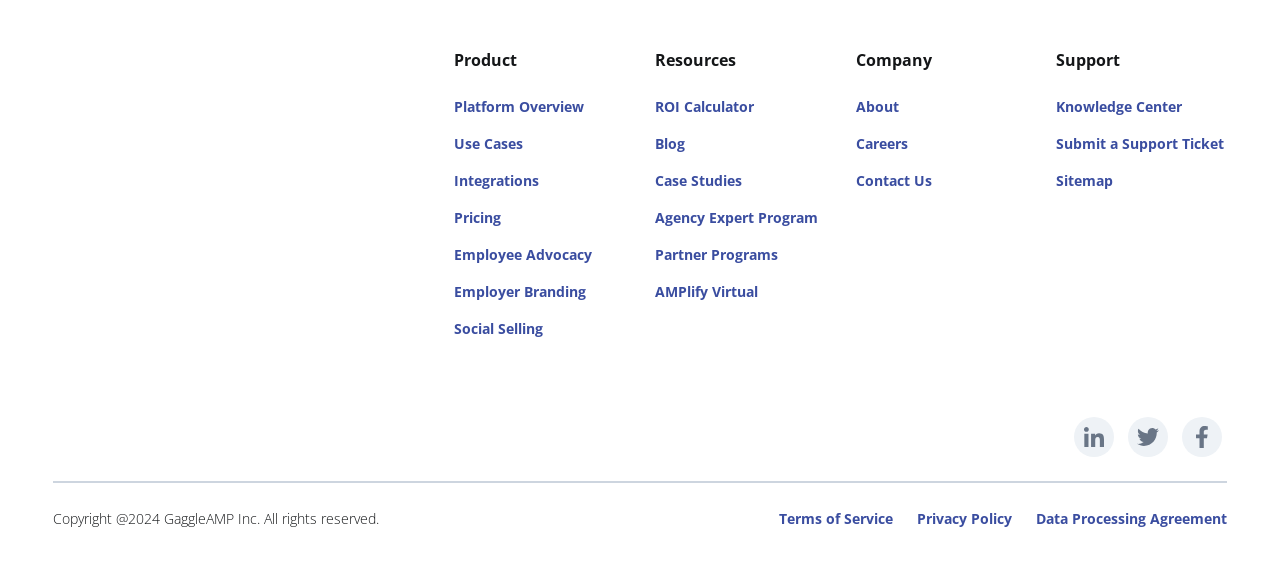Please specify the coordinates of the bounding box for the element that should be clicked to carry out this instruction: "Contact Us". The coordinates must be four float numbers between 0 and 1, formatted as [left, top, right, bottom].

[0.668, 0.28, 0.802, 0.344]